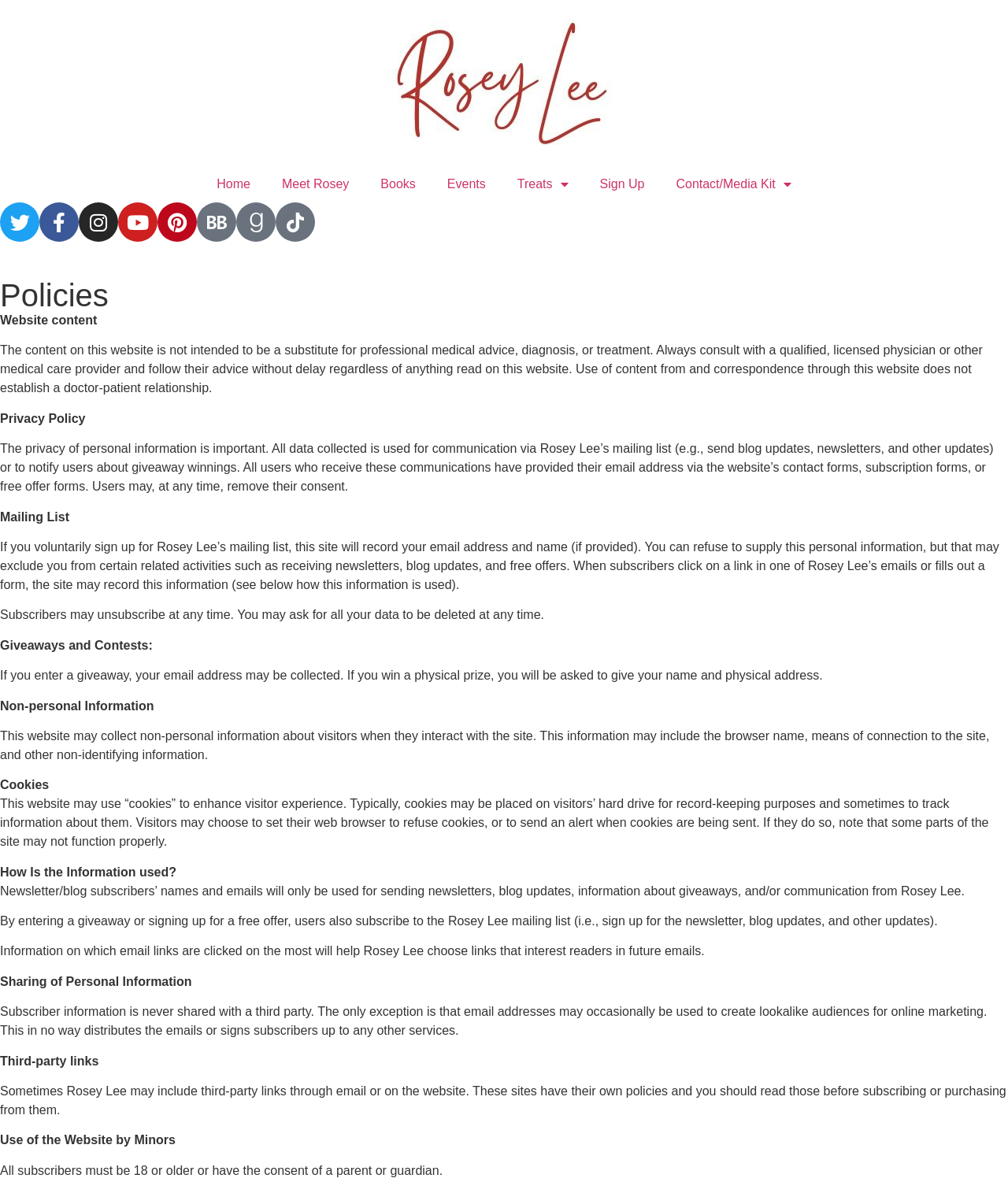Use a single word or phrase to answer the question:
What is the purpose of this website?

Policies